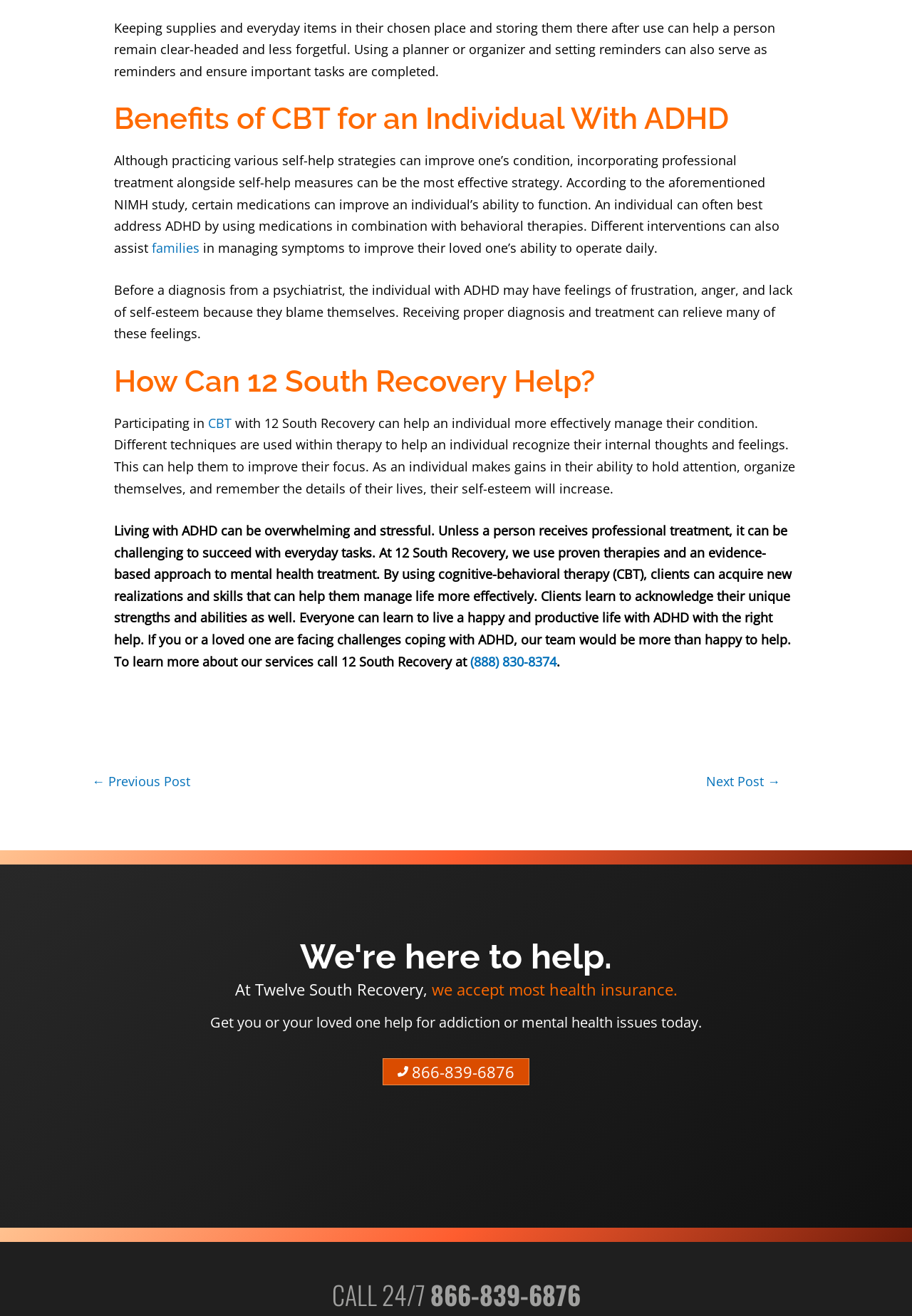Respond to the following query with just one word or a short phrase: 
What is the phone number to call for more information about 12 South Recovery's services?

(888) 830-8374